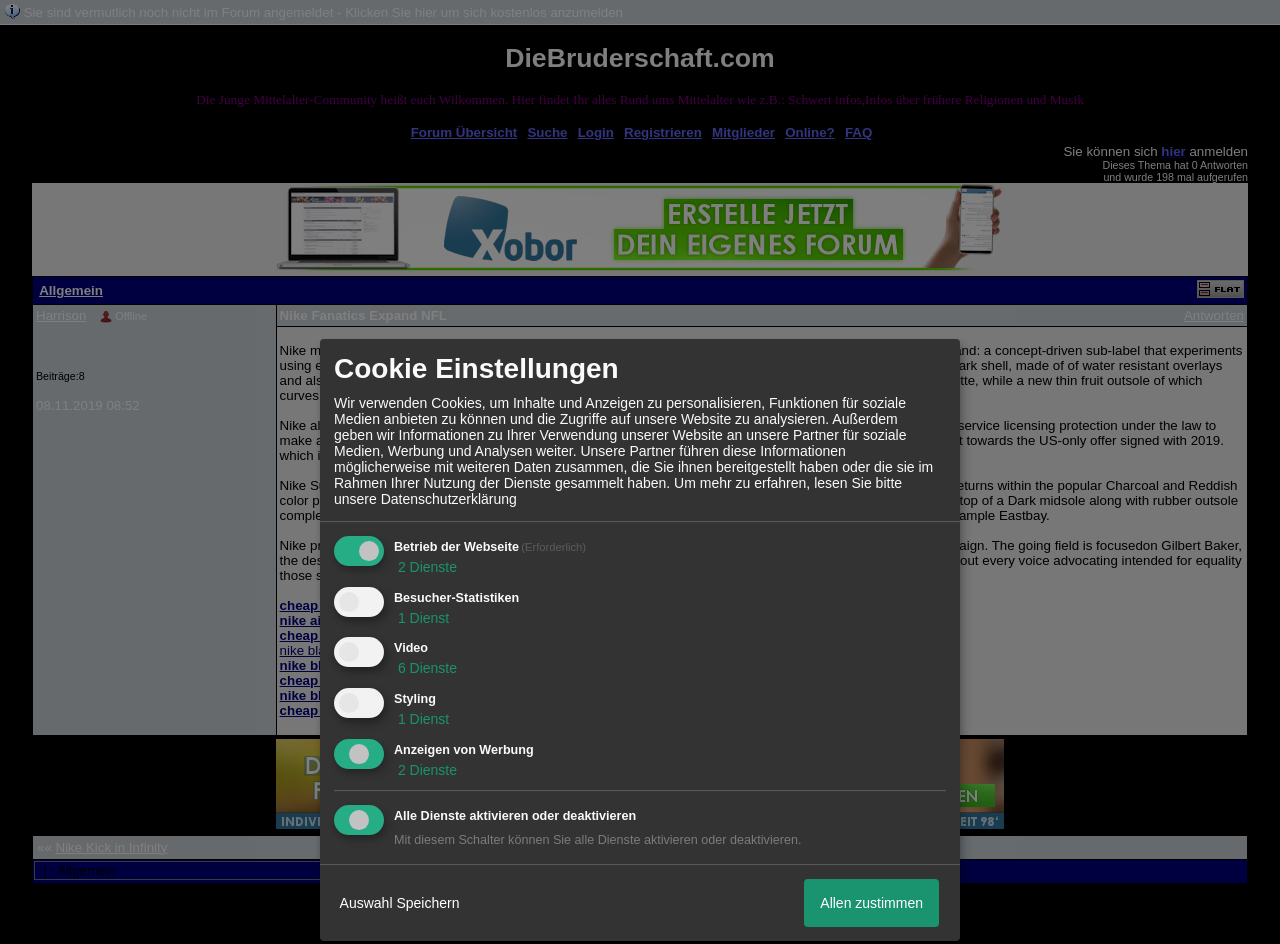How many links are there in the forum overview section?
Using the image, provide a concise answer in one word or a short phrase.

7